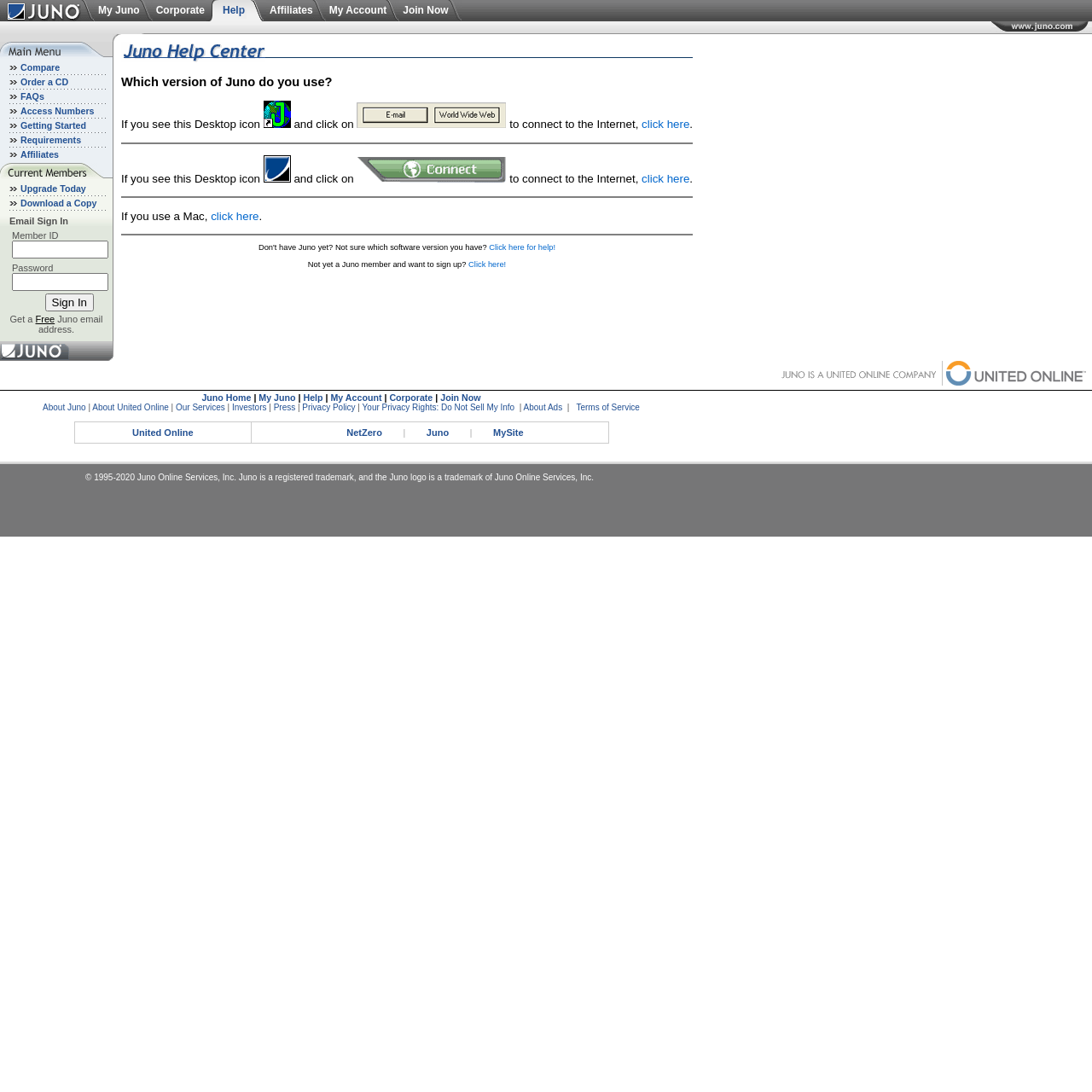Please answer the following question using a single word or phrase: How many links are there in the main menu?

9